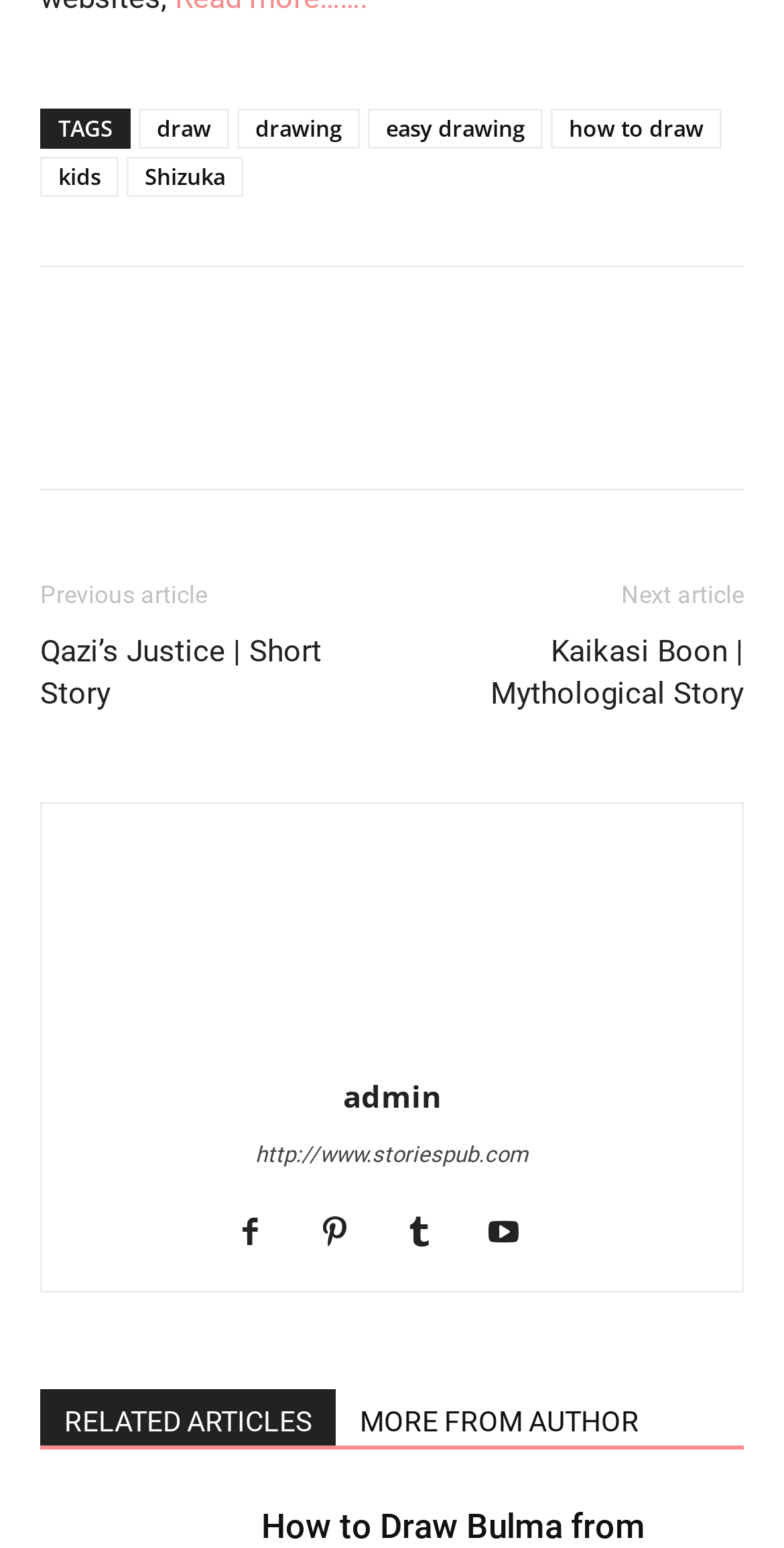Find the coordinates for the bounding box of the element with this description: "Facebook".

[0.051, 0.236, 0.154, 0.288]